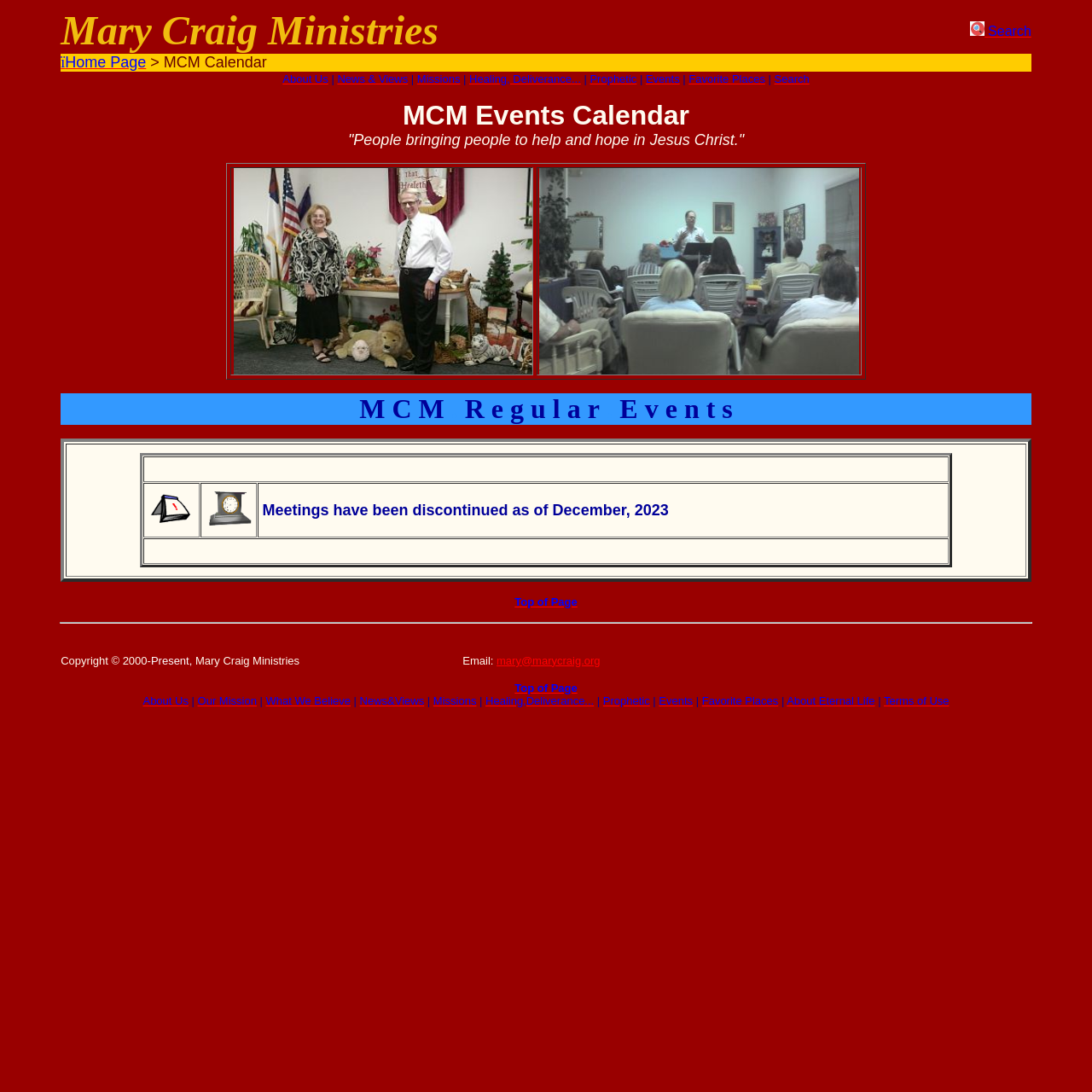Please identify the bounding box coordinates of the clickable region that I should interact with to perform the following instruction: "Check the MCM Events Calendar". The coordinates should be expressed as four float numbers between 0 and 1, i.e., [left, top, right, bottom].

[0.369, 0.091, 0.631, 0.12]